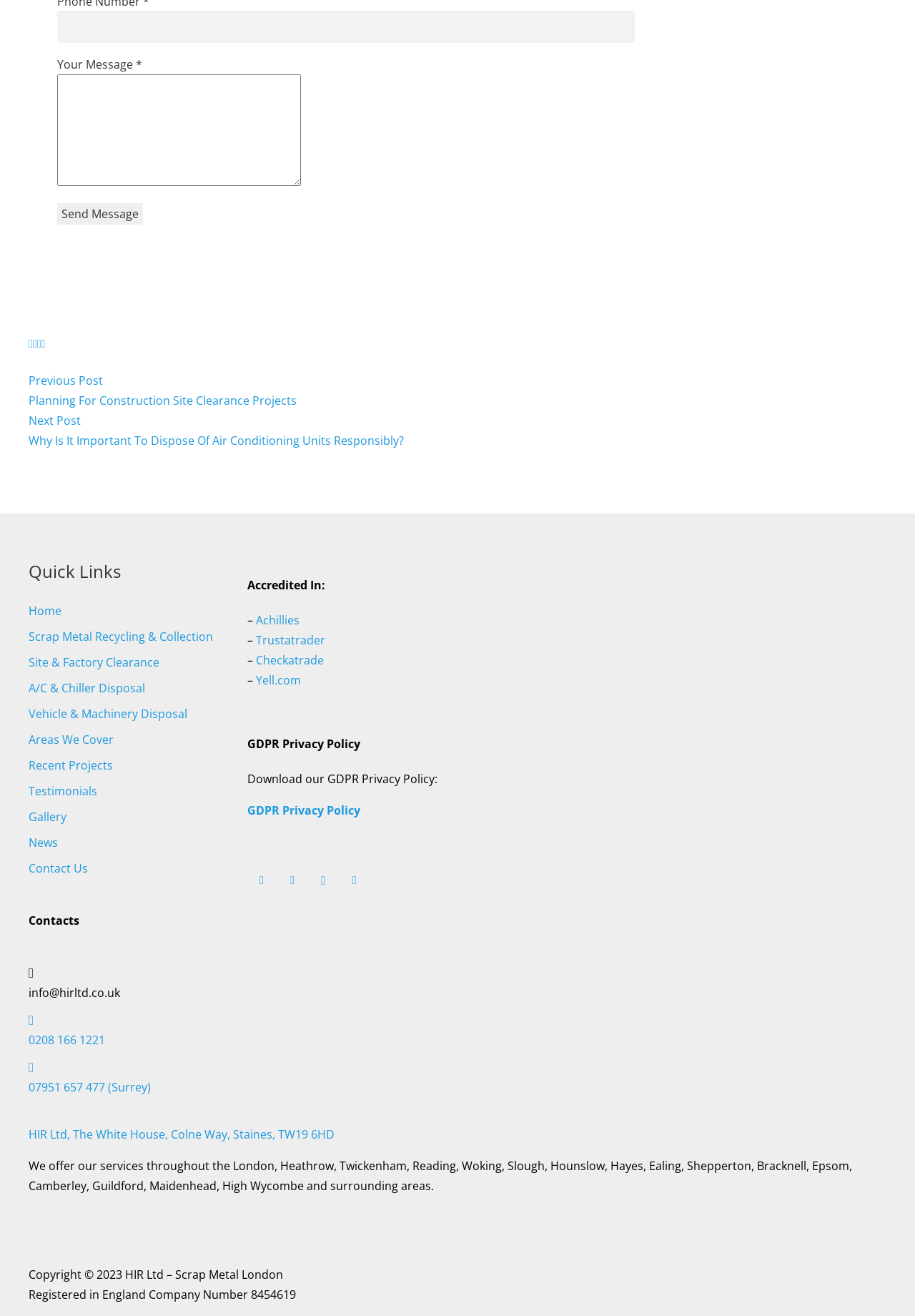Please mark the bounding box coordinates of the area that should be clicked to carry out the instruction: "Contact us".

[0.031, 0.654, 0.096, 0.666]